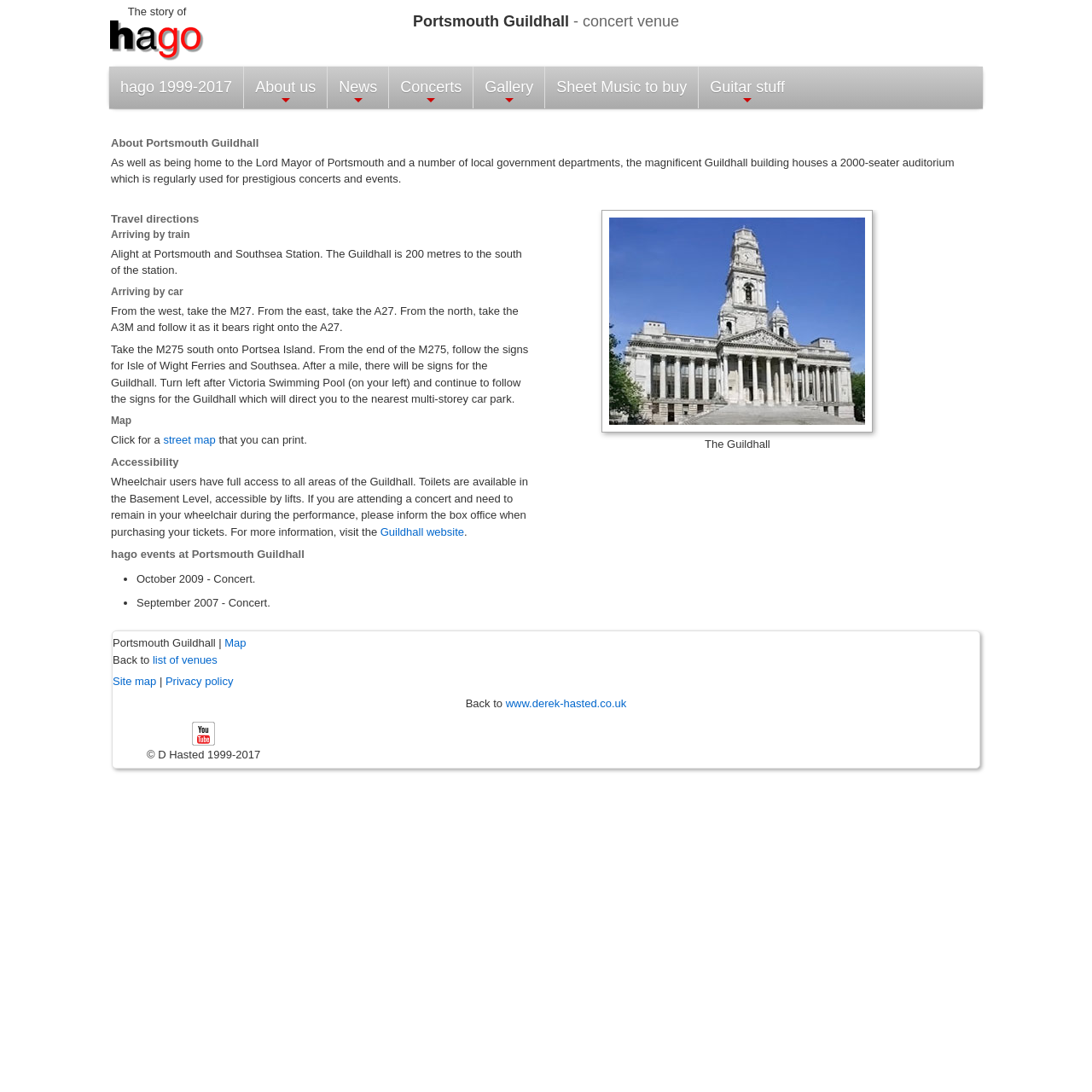Please find the bounding box coordinates of the element's region to be clicked to carry out this instruction: "Open the 'Sheet Music to buy' link".

[0.499, 0.061, 0.639, 0.099]